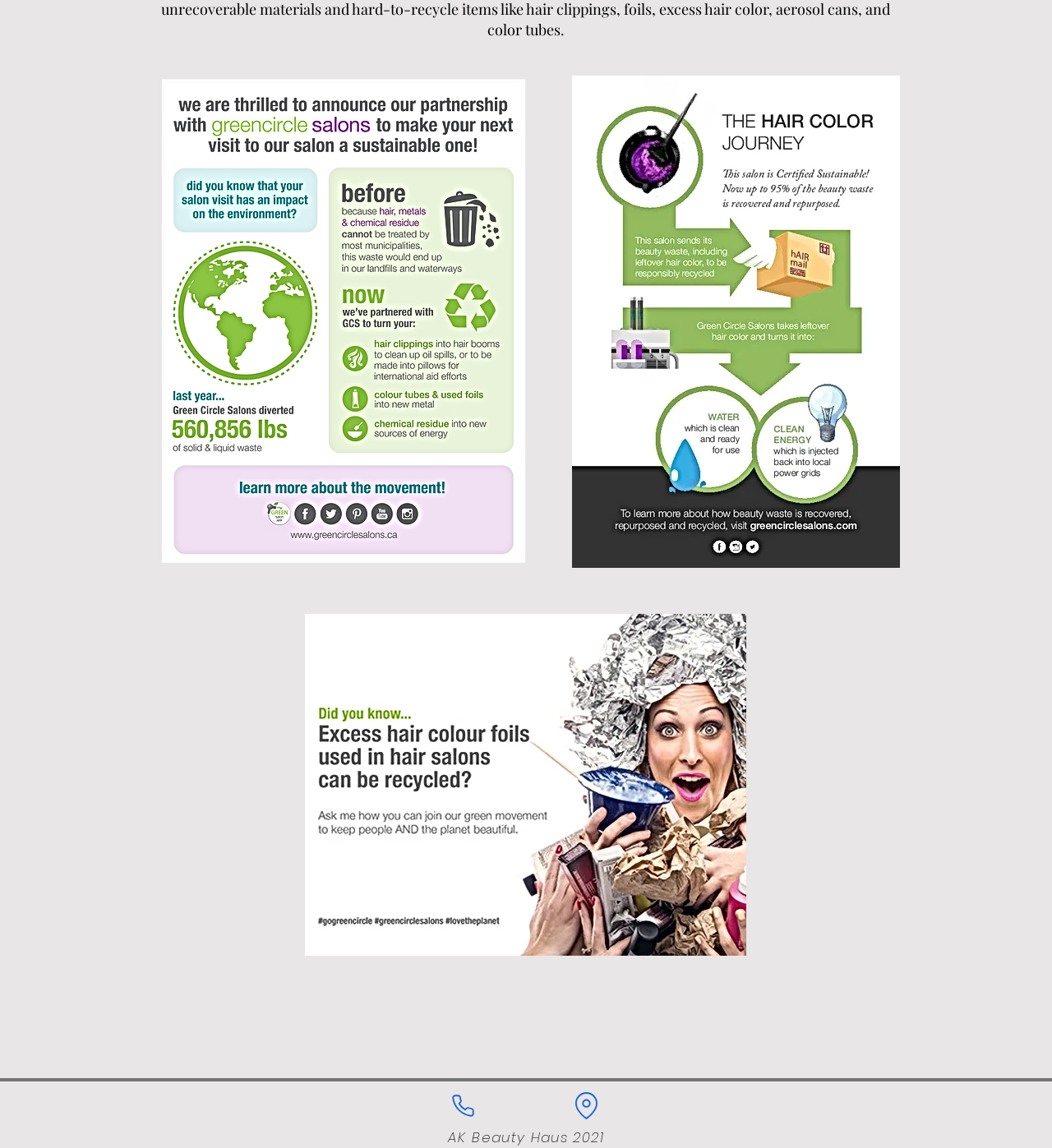Find the bounding box of the element with the following description: "Call Us!". The coordinates must be four float numbers between 0 and 1, formatted as [left, top, right, bottom].

[0.424, 0.949, 0.455, 0.977]